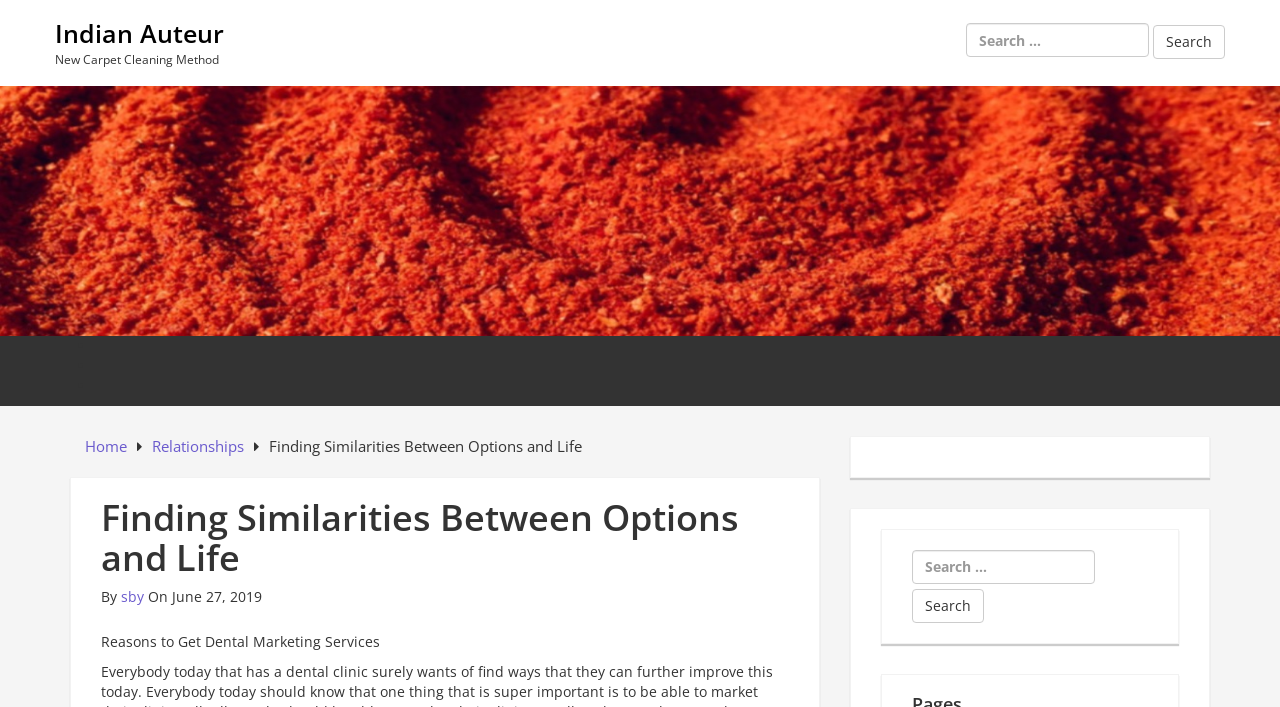Identify and provide the bounding box coordinates of the UI element described: "parent_node: Search for: value="Search"". The coordinates should be formatted as [left, top, right, bottom], with each number being a float between 0 and 1.

[0.712, 0.833, 0.769, 0.881]